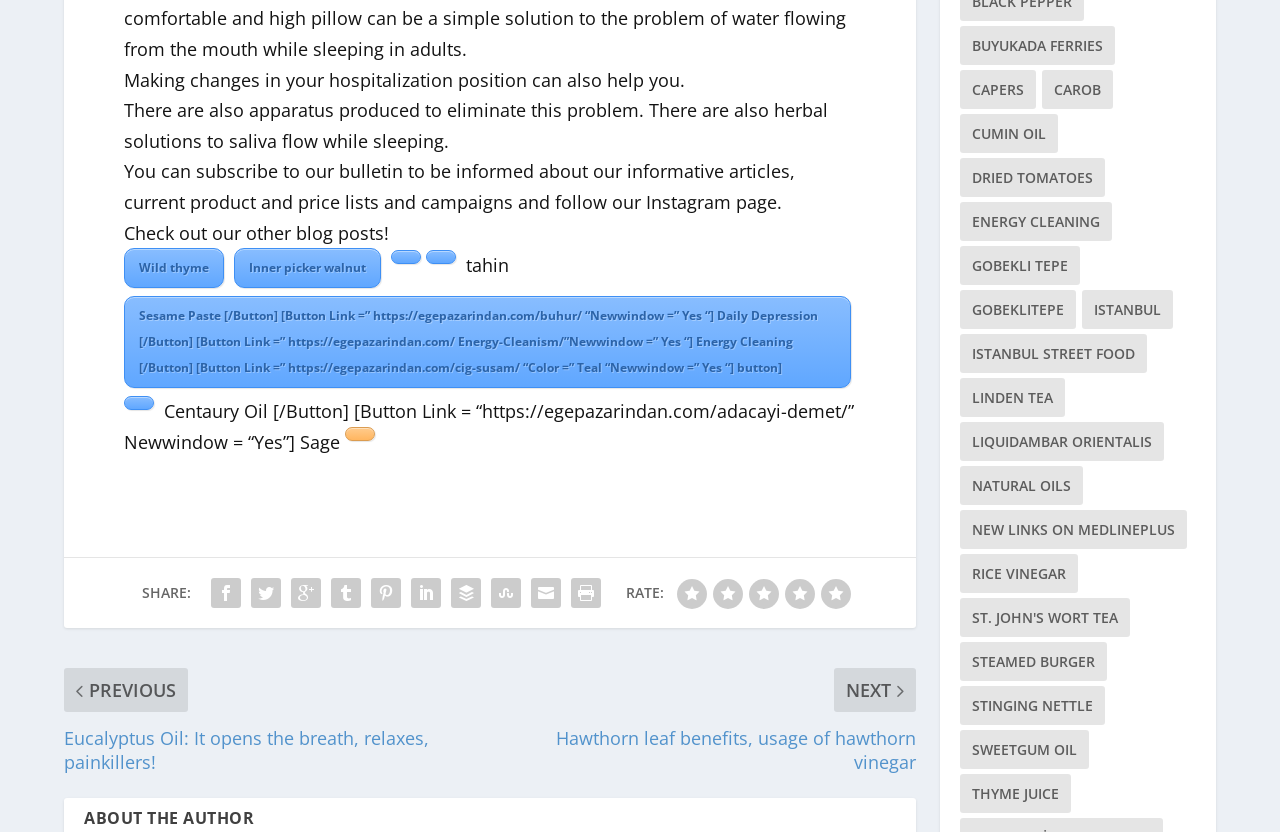Bounding box coordinates are to be given in the format (top-left x, top-left y, bottom-right x, bottom-right y). All values must be floating point numbers between 0 and 1. Provide the bounding box coordinate for the UI element described as: New Links on MedlinePlus

[0.75, 0.609, 0.927, 0.656]